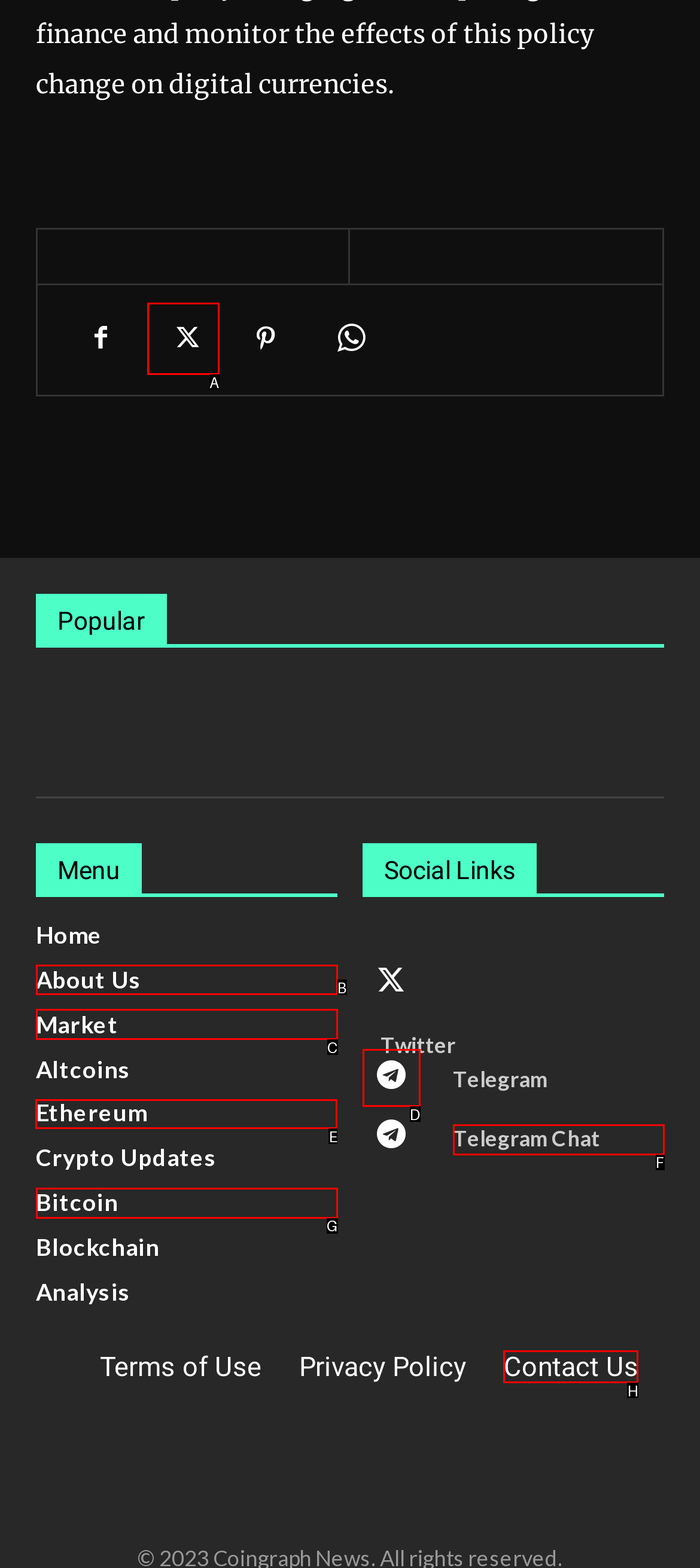Determine which HTML element I should select to execute the task: View Ethereum
Reply with the corresponding option's letter from the given choices directly.

E